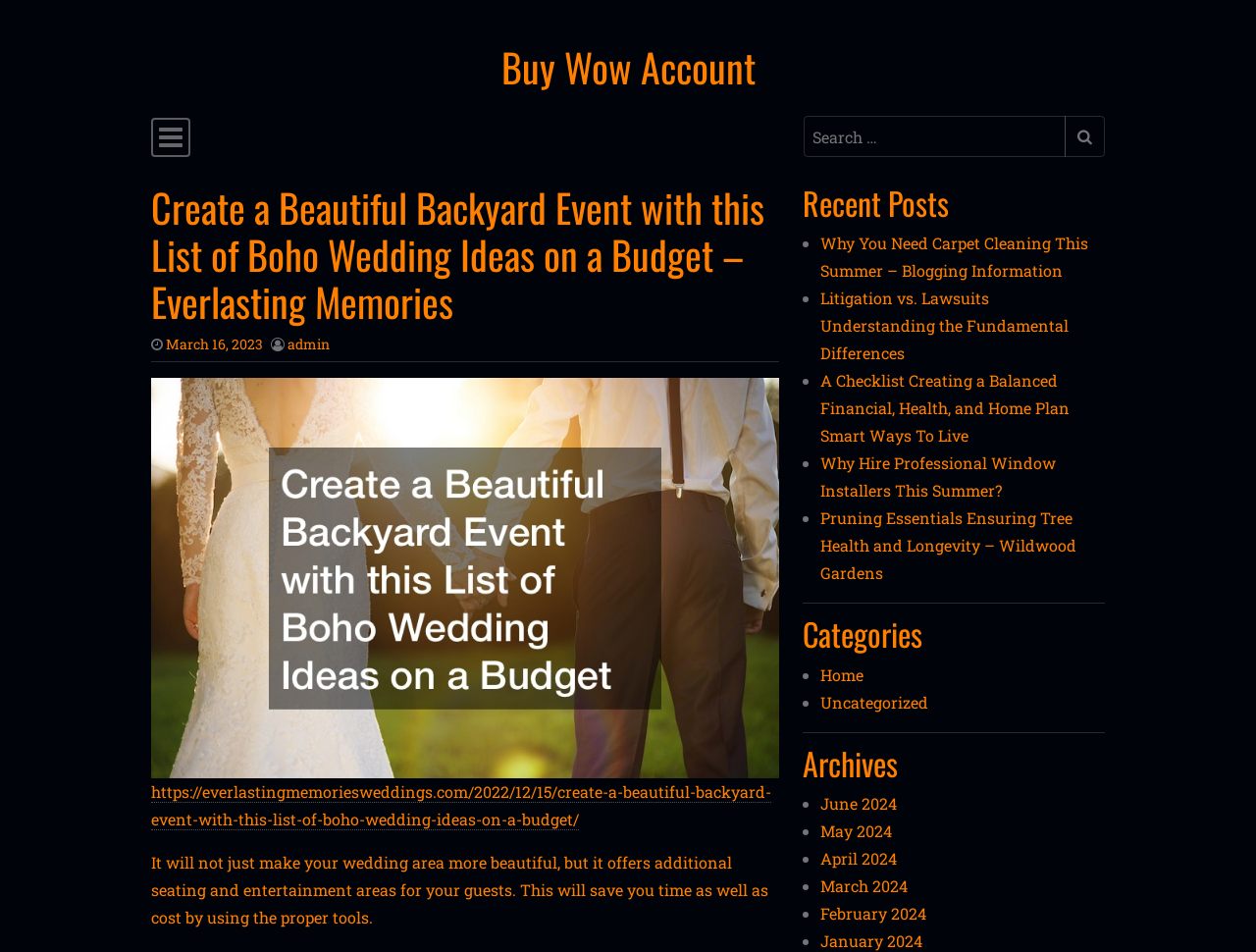Given the following UI element description: "Medical or medicatio", find the bounding box coordinates in the webpage screenshot.

None